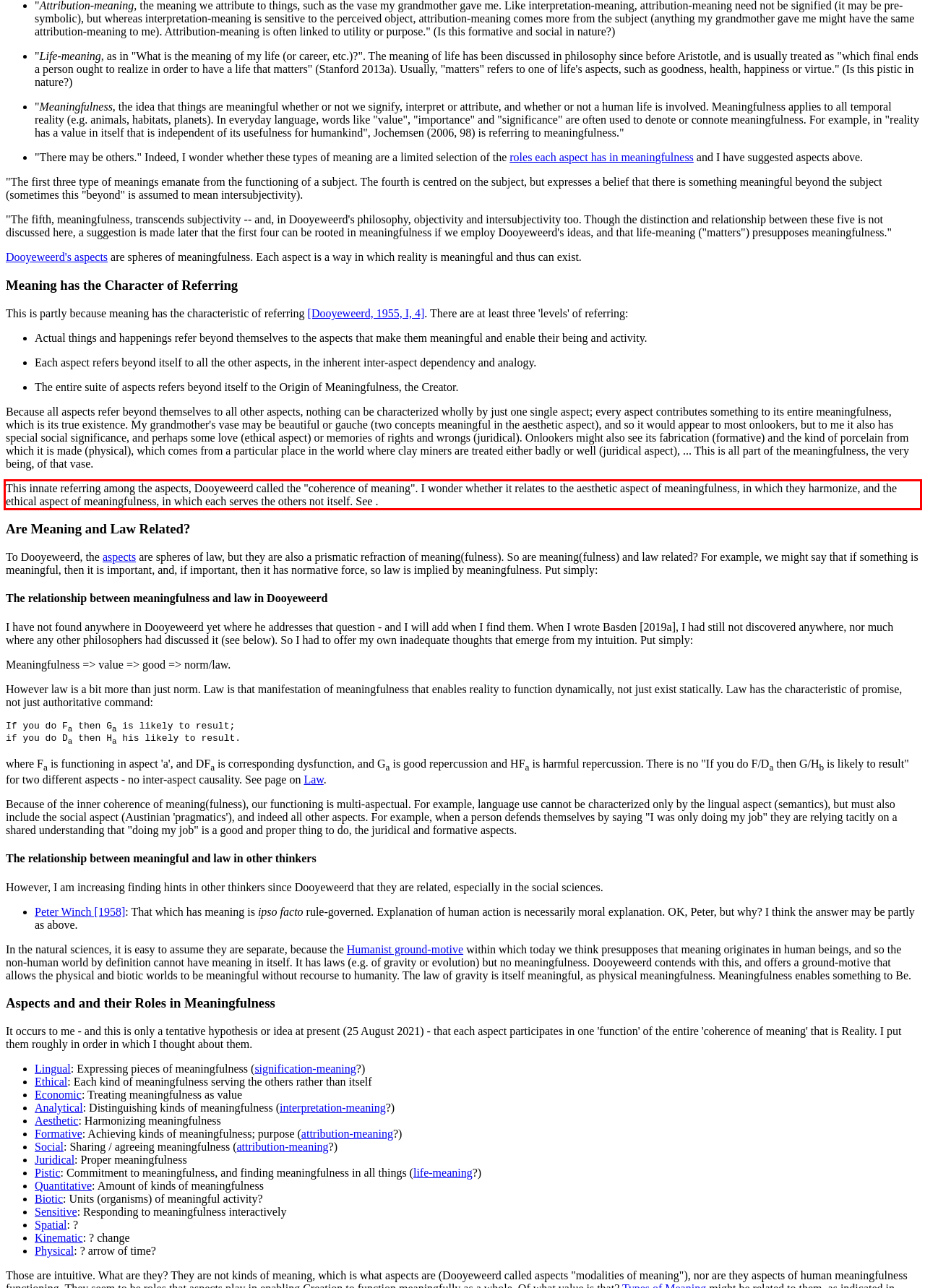There is a UI element on the webpage screenshot marked by a red bounding box. Extract and generate the text content from within this red box.

This innate referring among the aspects, Dooyeweerd called the "coherence of meaning". I wonder whether it relates to the aesthetic aspect of meaningfulness, in which they harmonize, and the ethical aspect of meaningfulness, in which each serves the others not itself. See .